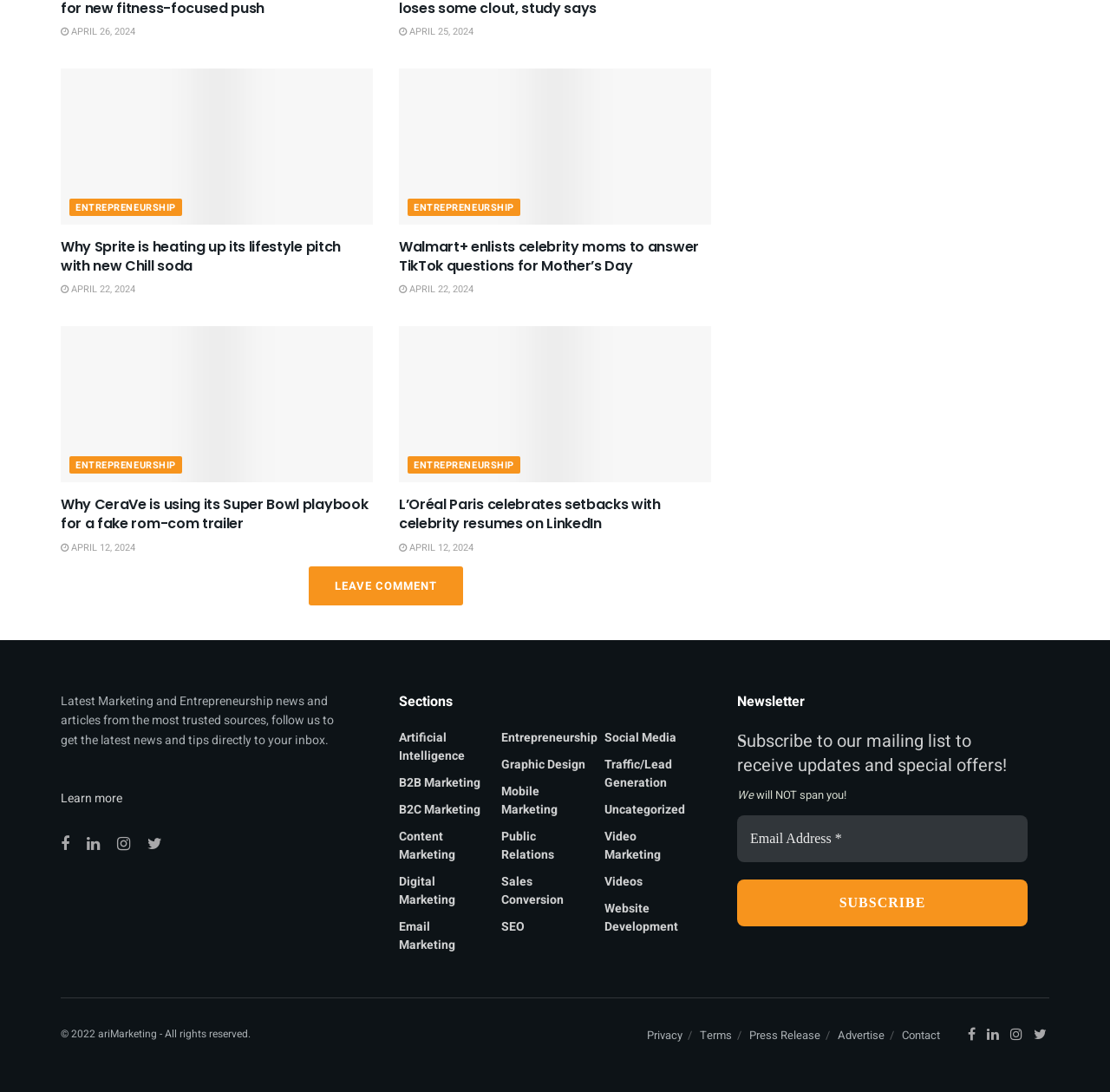Provide the bounding box coordinates of the area you need to click to execute the following instruction: "Check out the design agency".

None